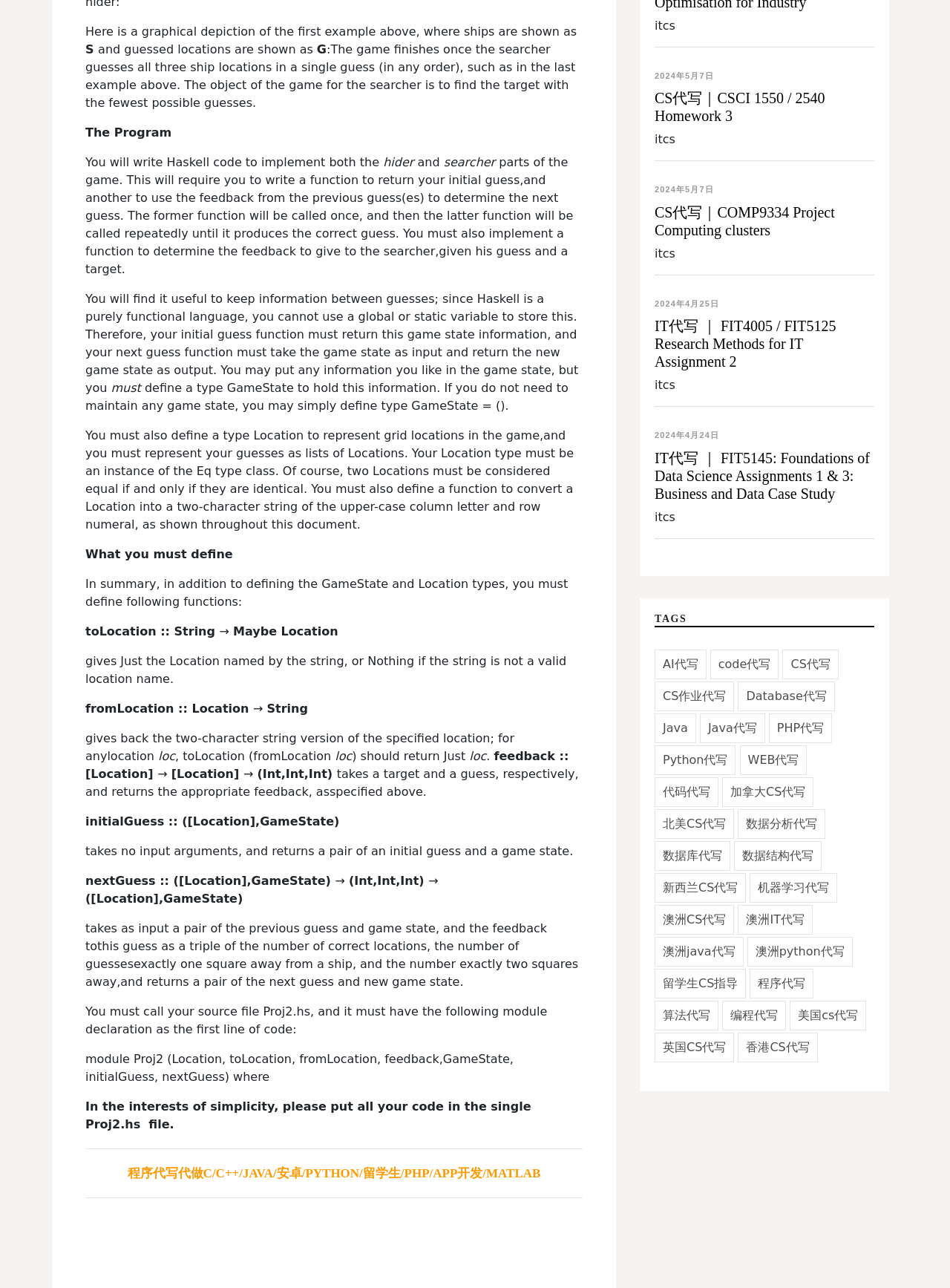Please identify the bounding box coordinates for the region that you need to click to follow this instruction: "Click the link 'AI'".

[0.689, 0.504, 0.743, 0.527]